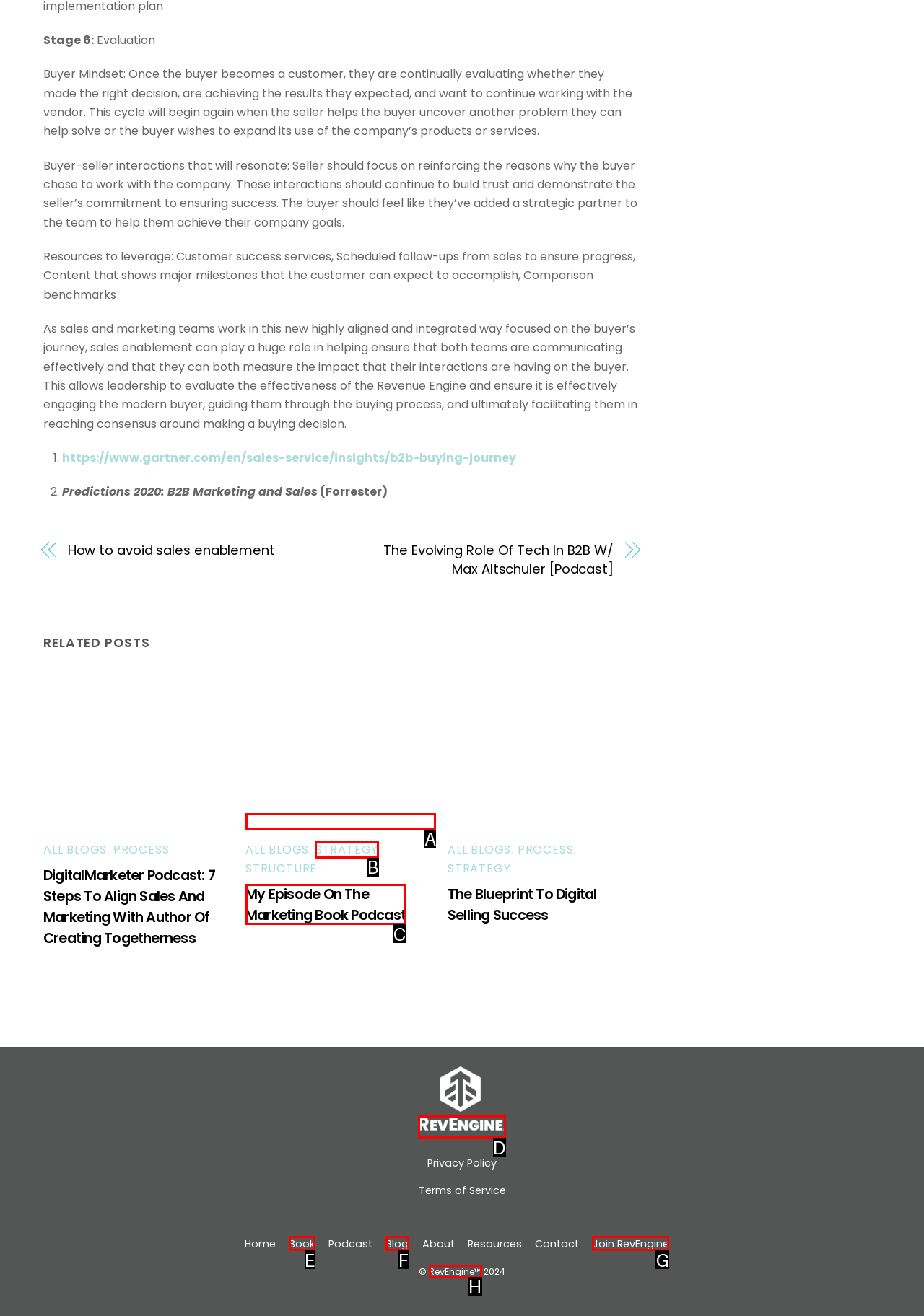Identify the correct UI element to click for the following task: Explore 'RevEngine™' Choose the option's letter based on the given choices.

D